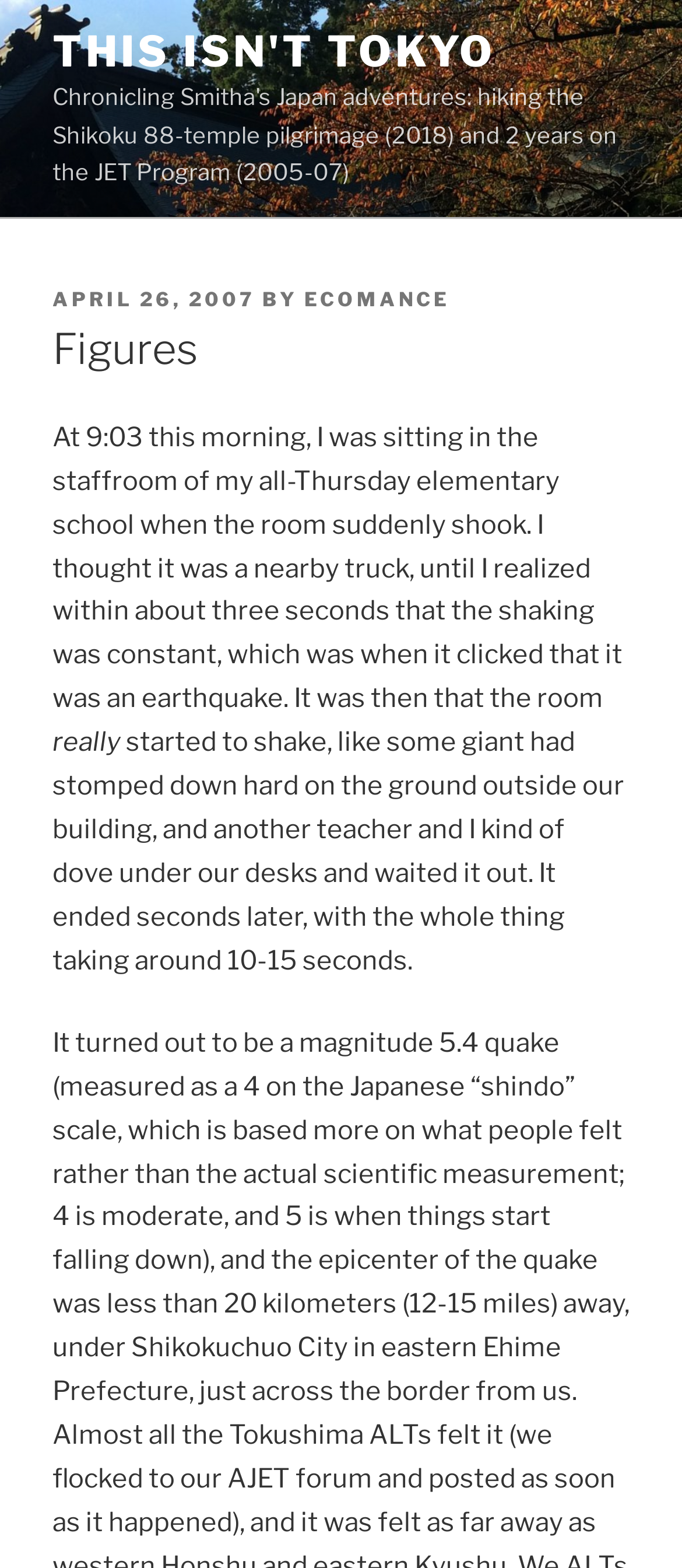Respond to the following question using a concise word or phrase: 
Who is the author of the post?

Ecomance